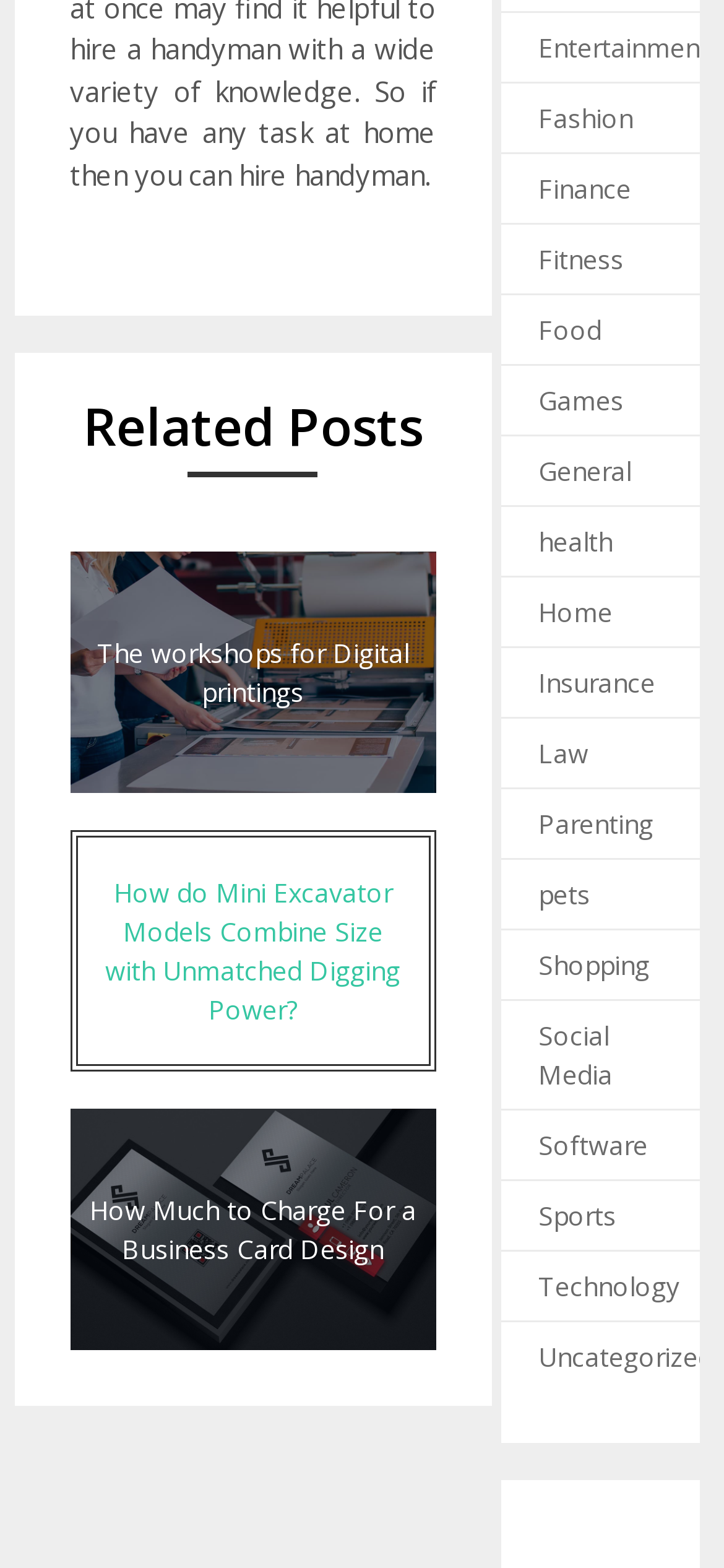Identify the bounding box coordinates of the area you need to click to perform the following instruction: "Read 'How do Mini Excavator Models Combine Size with Unmatched Digging Power?'".

[0.097, 0.53, 0.601, 0.684]